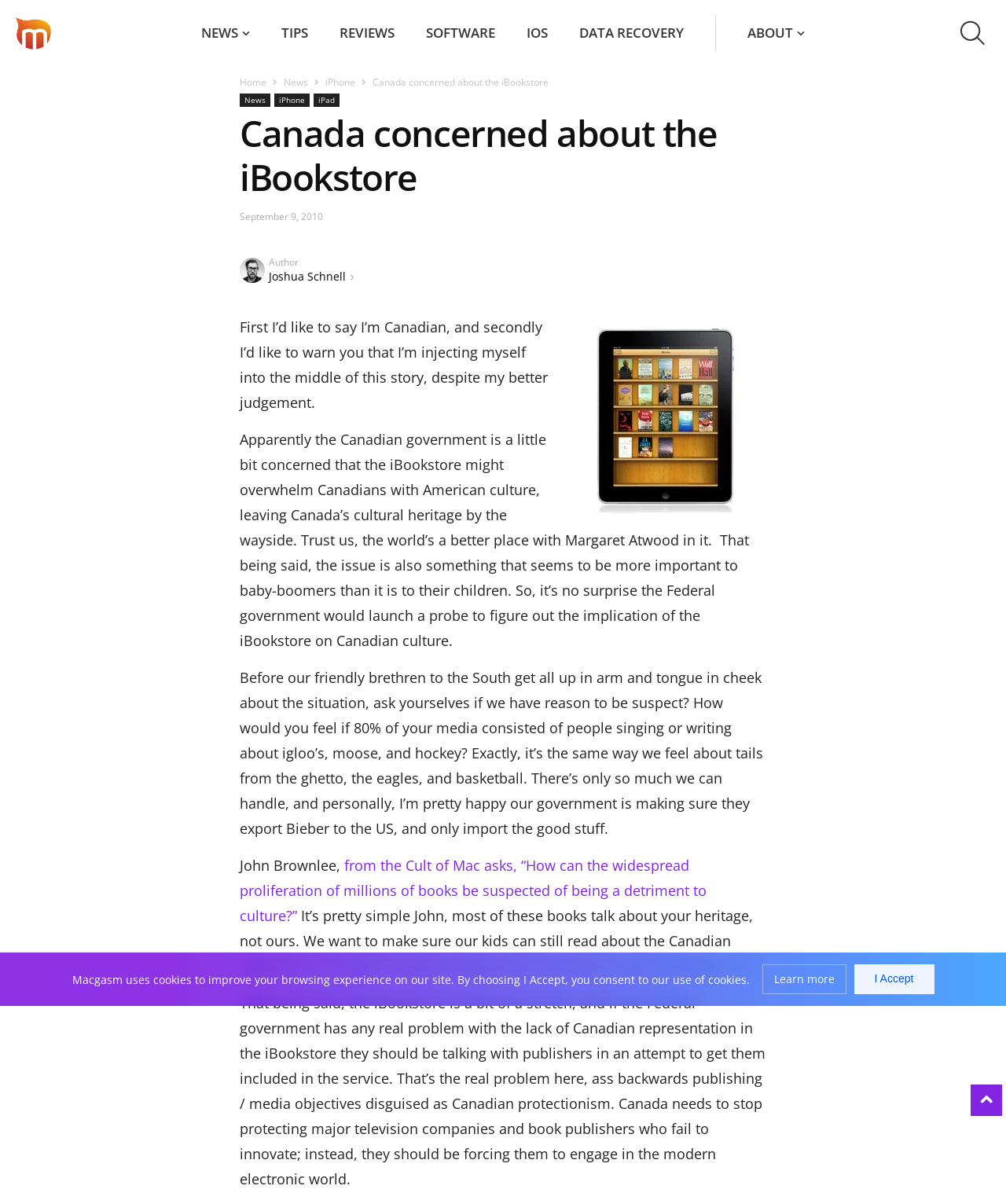Determine the bounding box of the UI component based on this description: "parent_node: Author title="Joshua Schnell"". The bounding box coordinates should be four float values between 0 and 1, i.e., [left, top, right, bottom].

[0.238, 0.211, 0.267, 0.235]